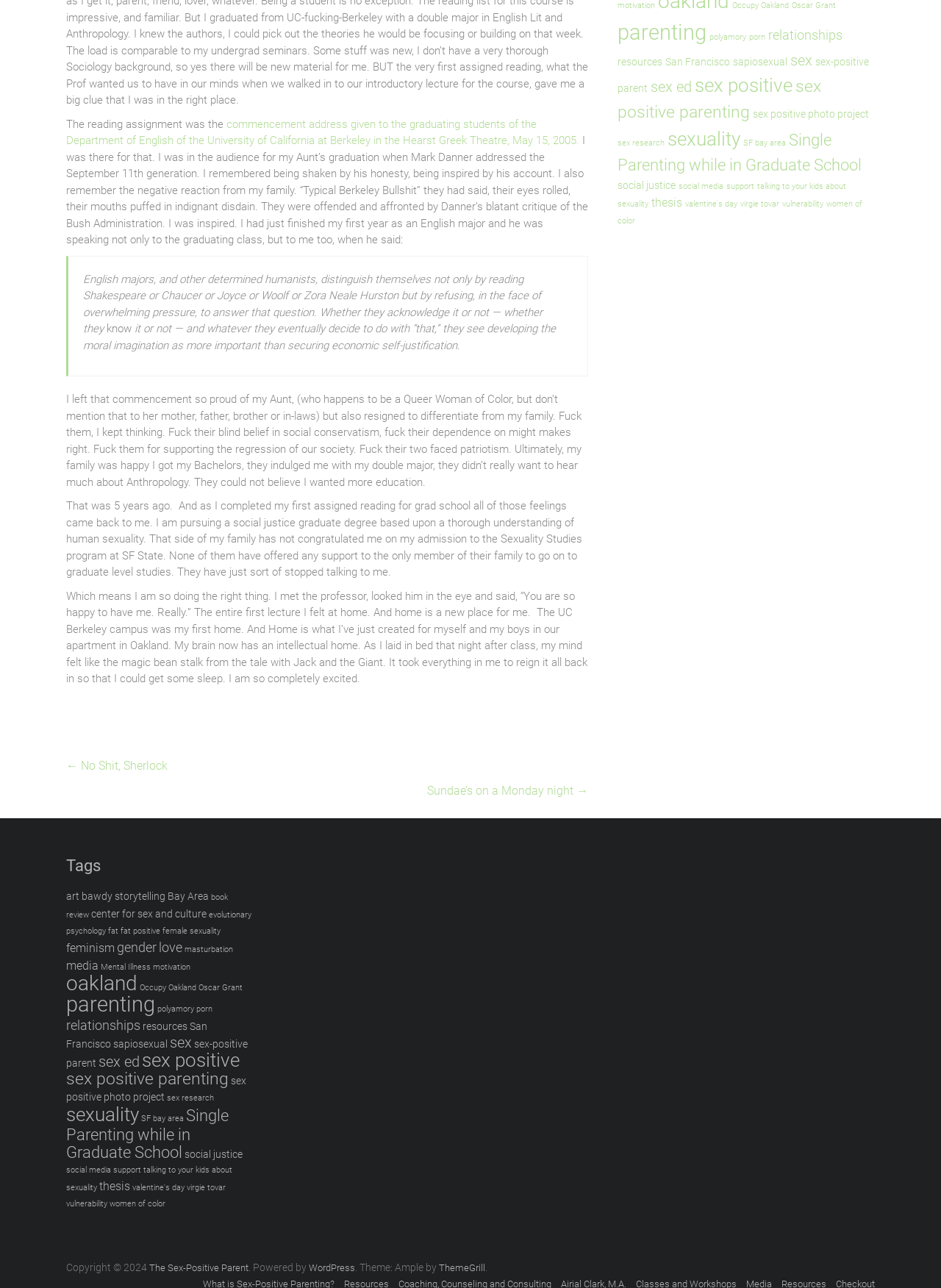Look at the image and answer the question in detail:
What is the author's current field of study?

The author mentions that they are pursuing a social justice graduate degree based on a thorough understanding of human sexuality, and that they have been admitted to the Sexuality Studies program at SF State.